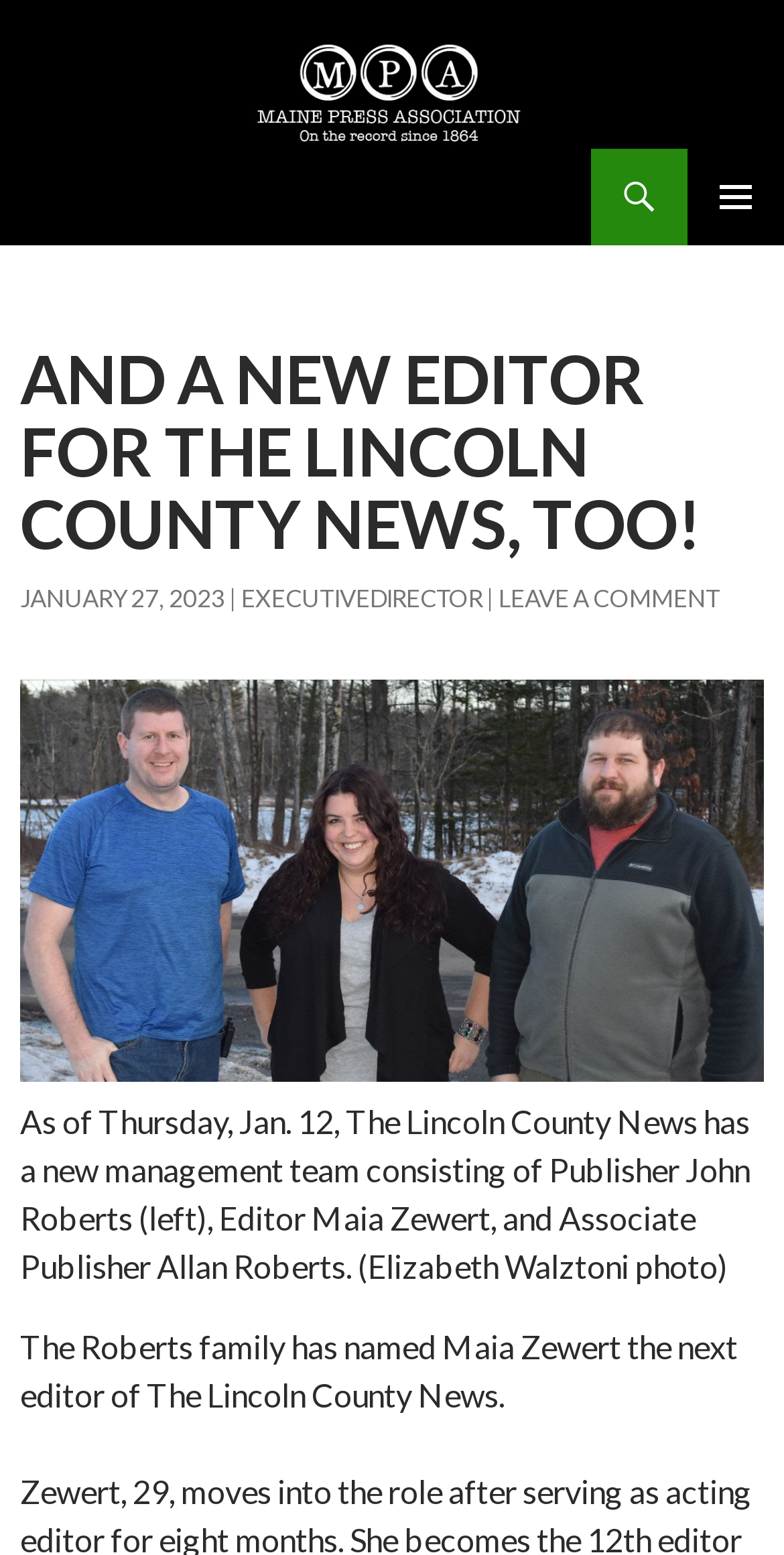Determine the bounding box of the UI component based on this description: "Maine Press Association". The bounding box coordinates should be four float values between 0 and 1, i.e., [left, top, right, bottom].

[0.026, 0.096, 0.541, 0.158]